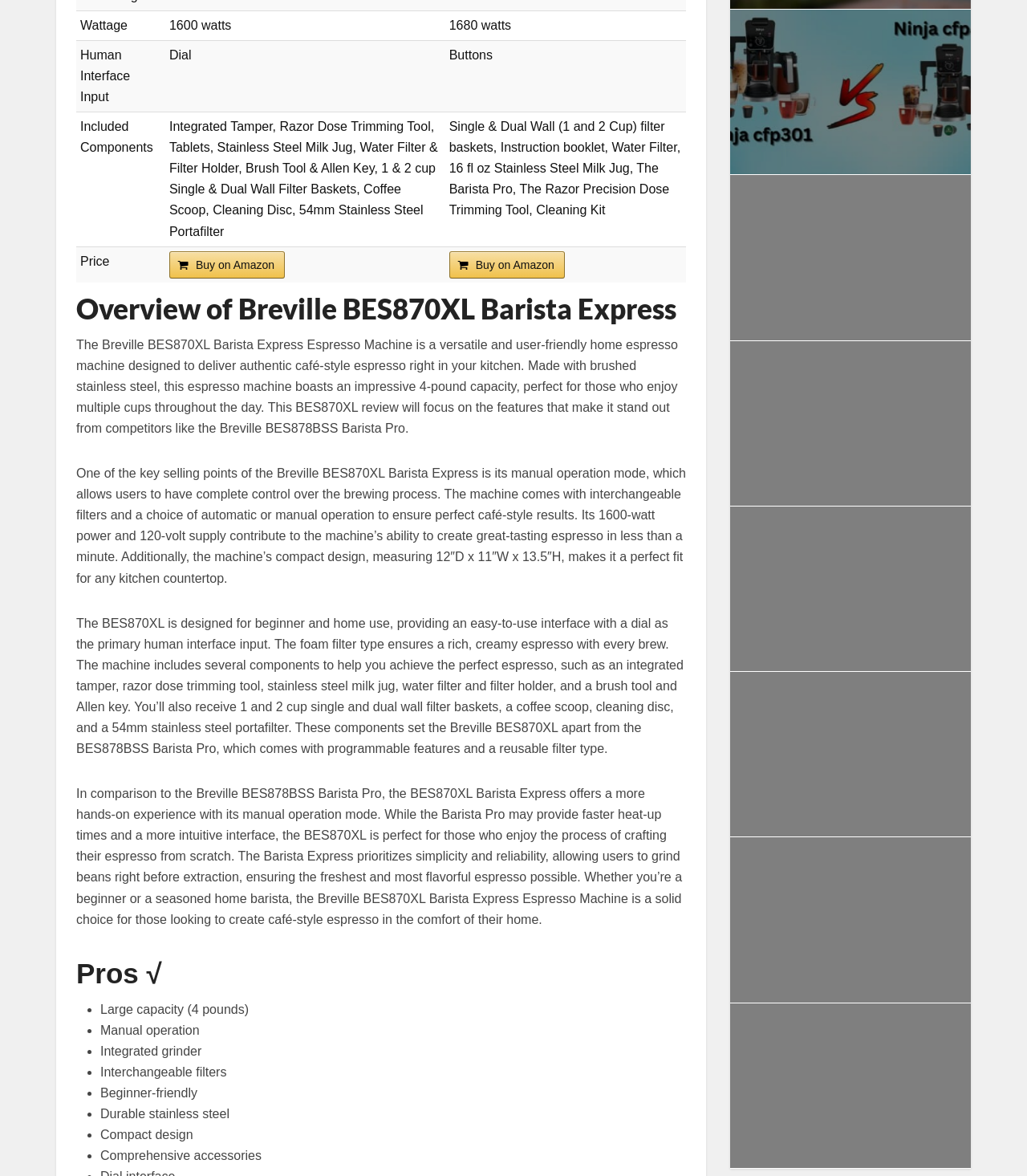Locate and provide the bounding box coordinates for the HTML element that matches this description: "Buy on Amazon".

[0.165, 0.213, 0.277, 0.237]